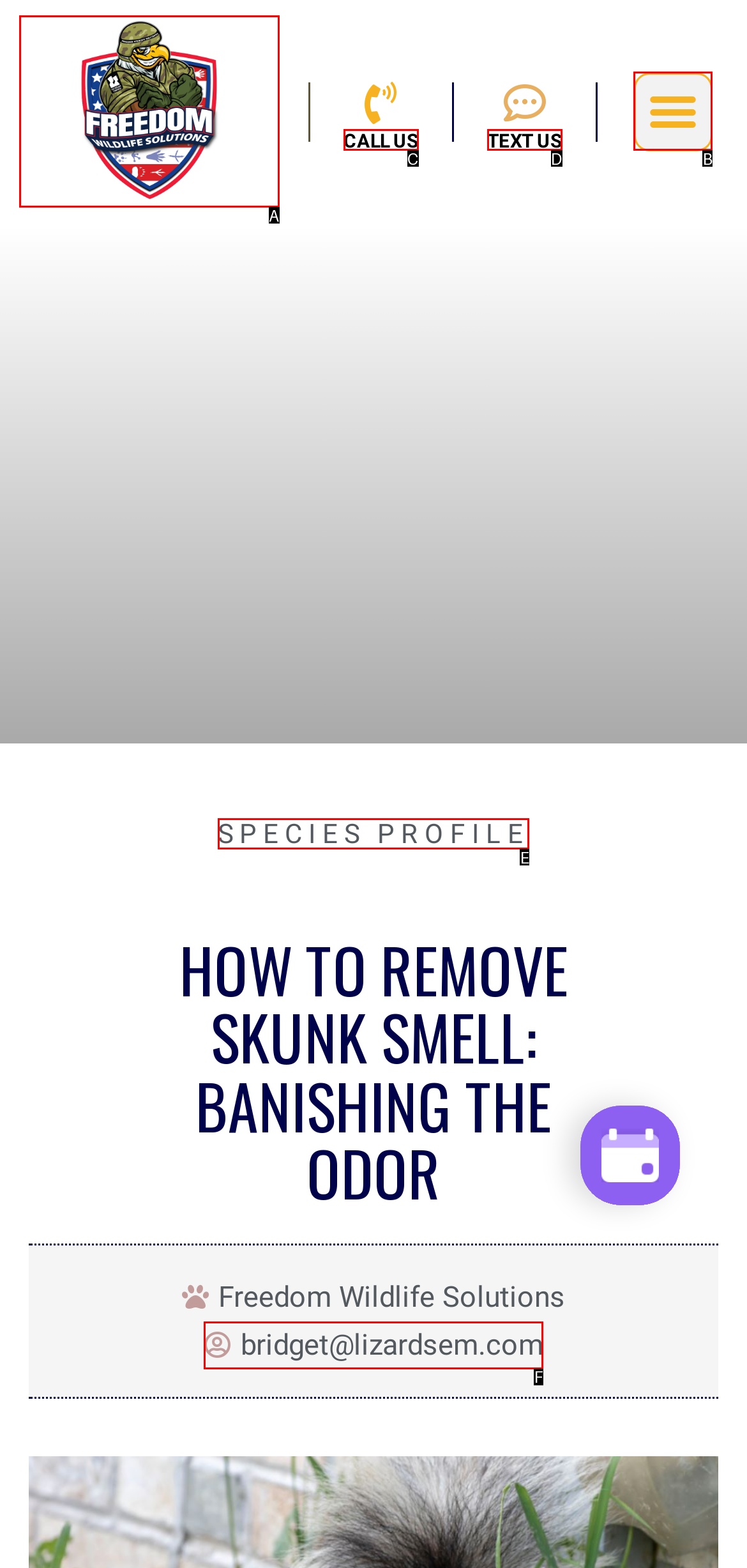Identify the option that best fits this description: Menu
Answer with the appropriate letter directly.

B